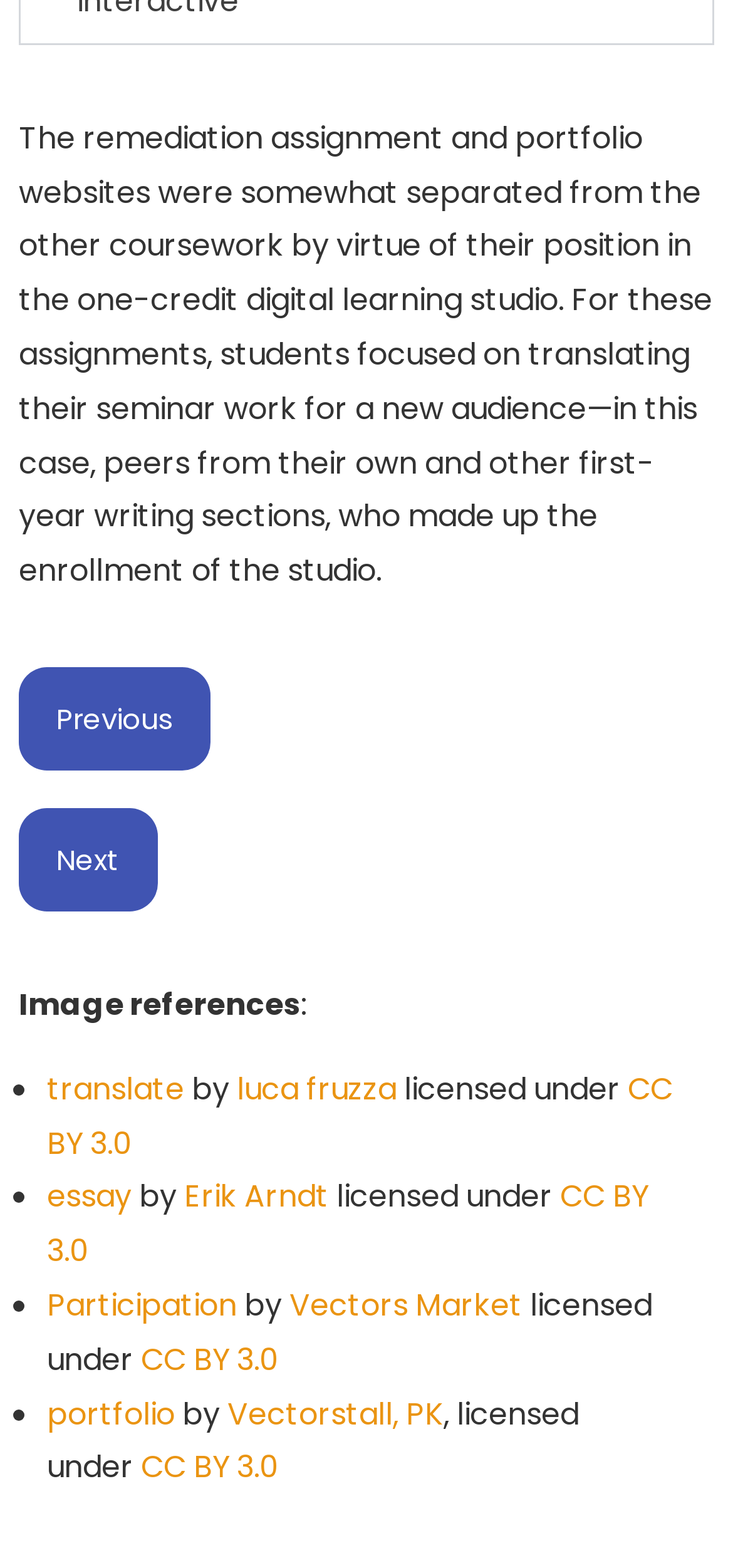Please find the bounding box coordinates of the element that needs to be clicked to perform the following instruction: "view Animation". The bounding box coordinates should be four float numbers between 0 and 1, represented as [left, top, right, bottom].

None